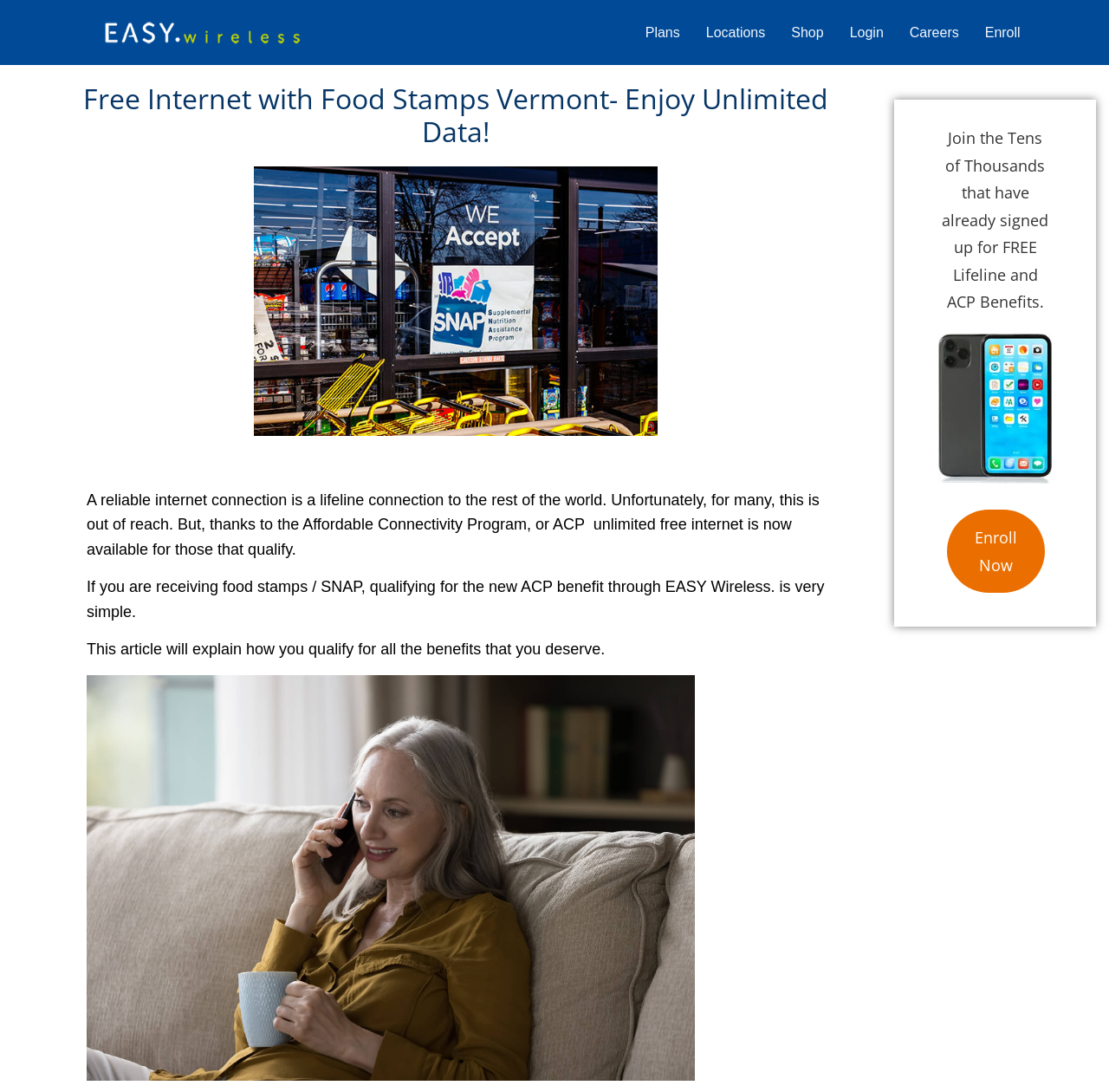What is the name of the program that provides free government smartphones?
Please answer the question as detailed as possible.

The webpage mentions that tens of thousands of people have already signed up for FREE Lifeline and ACP benefits, indicating that Lifeline is a program that provides free government smartphones.